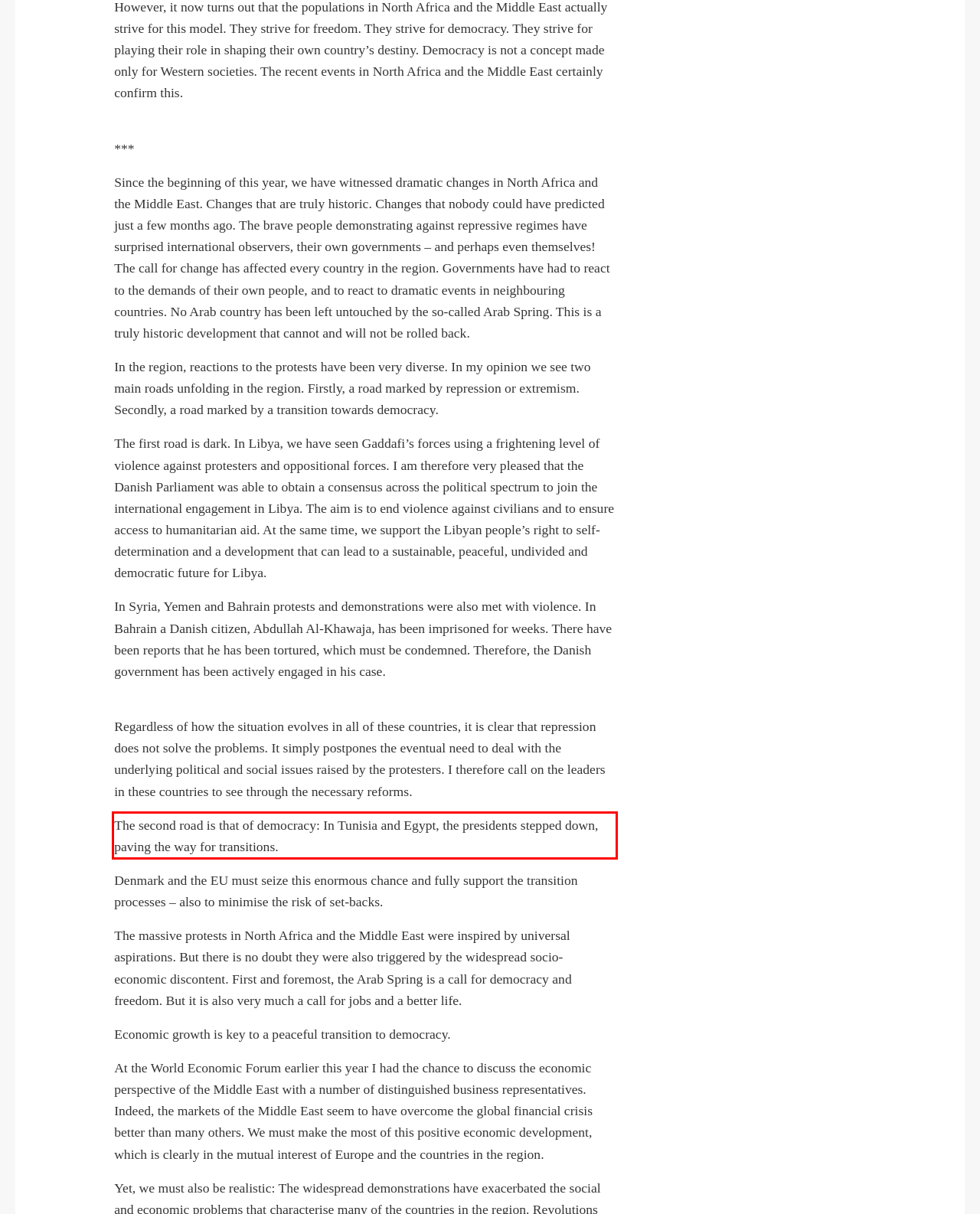Please examine the screenshot of the webpage and read the text present within the red rectangle bounding box.

The second road is that of democracy: In Tunisia and Egypt, the presidents stepped down, paving the way for transitions.